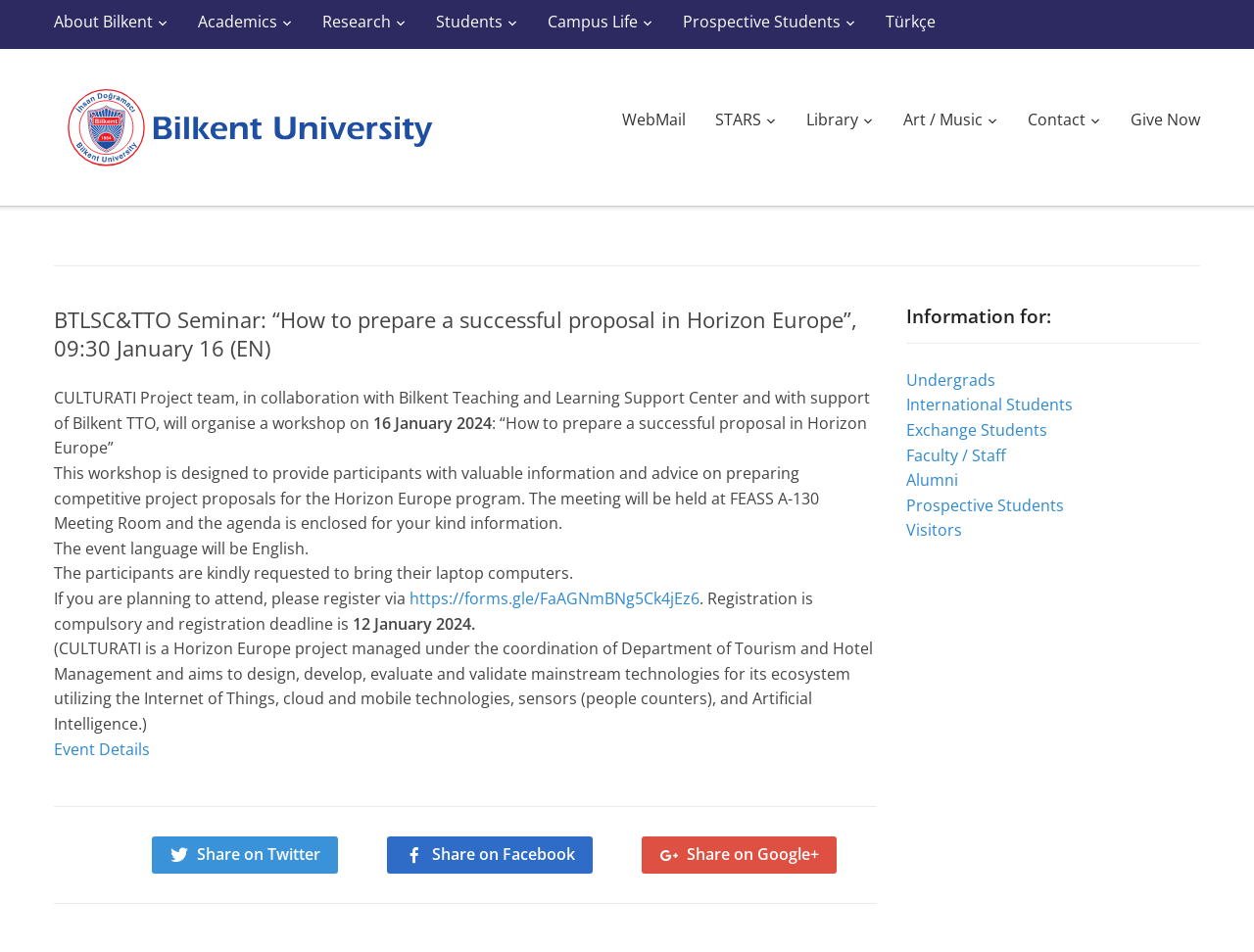Observe the image and answer the following question in detail: What is the language of the seminar?

The language of the seminar can be determined by reading the sentence 'The event language will be English.' which explicitly states that the language of the seminar is English.